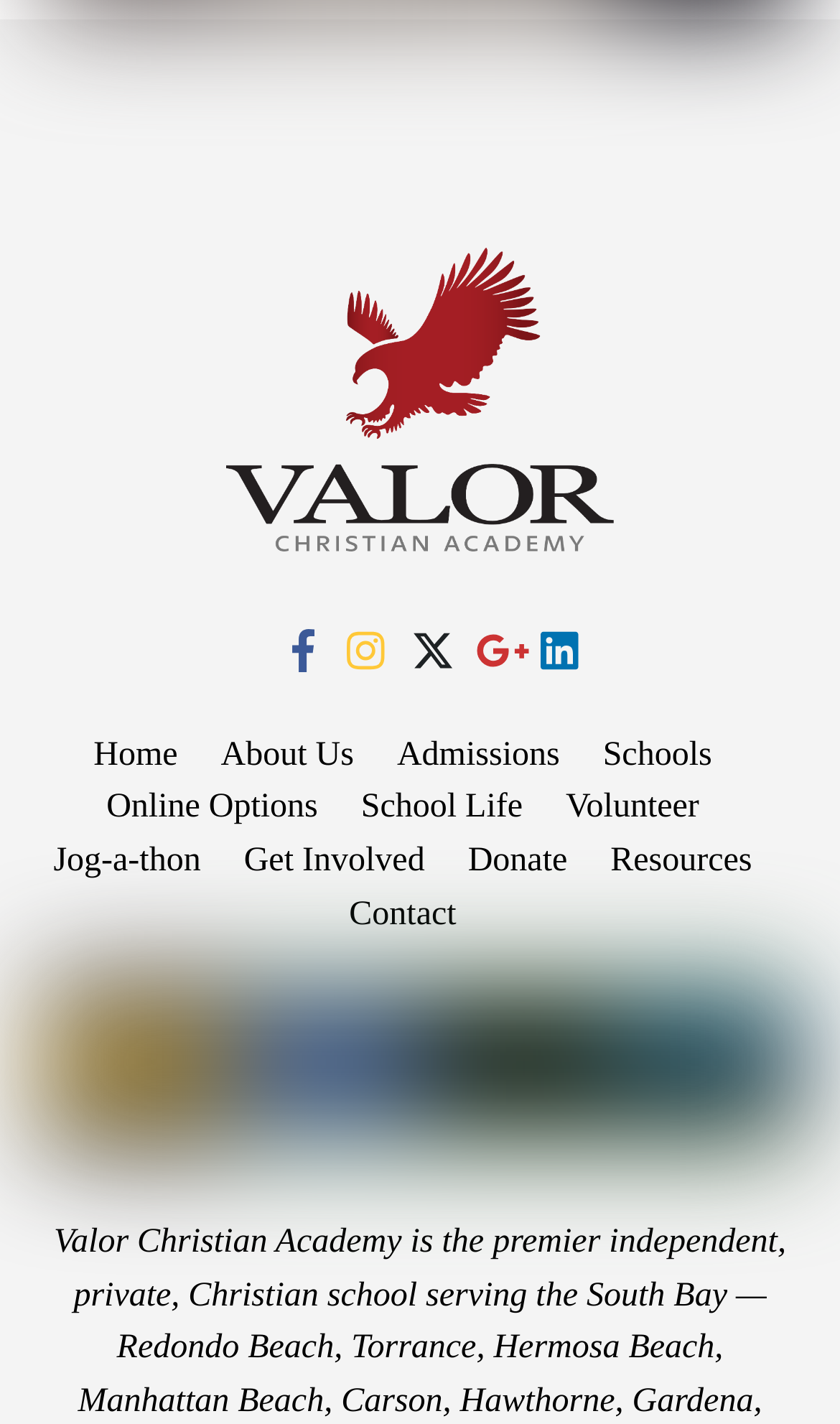Show the bounding box coordinates for the HTML element as described: "title="Valor Christian Academy"".

[0.269, 0.343, 0.731, 0.398]